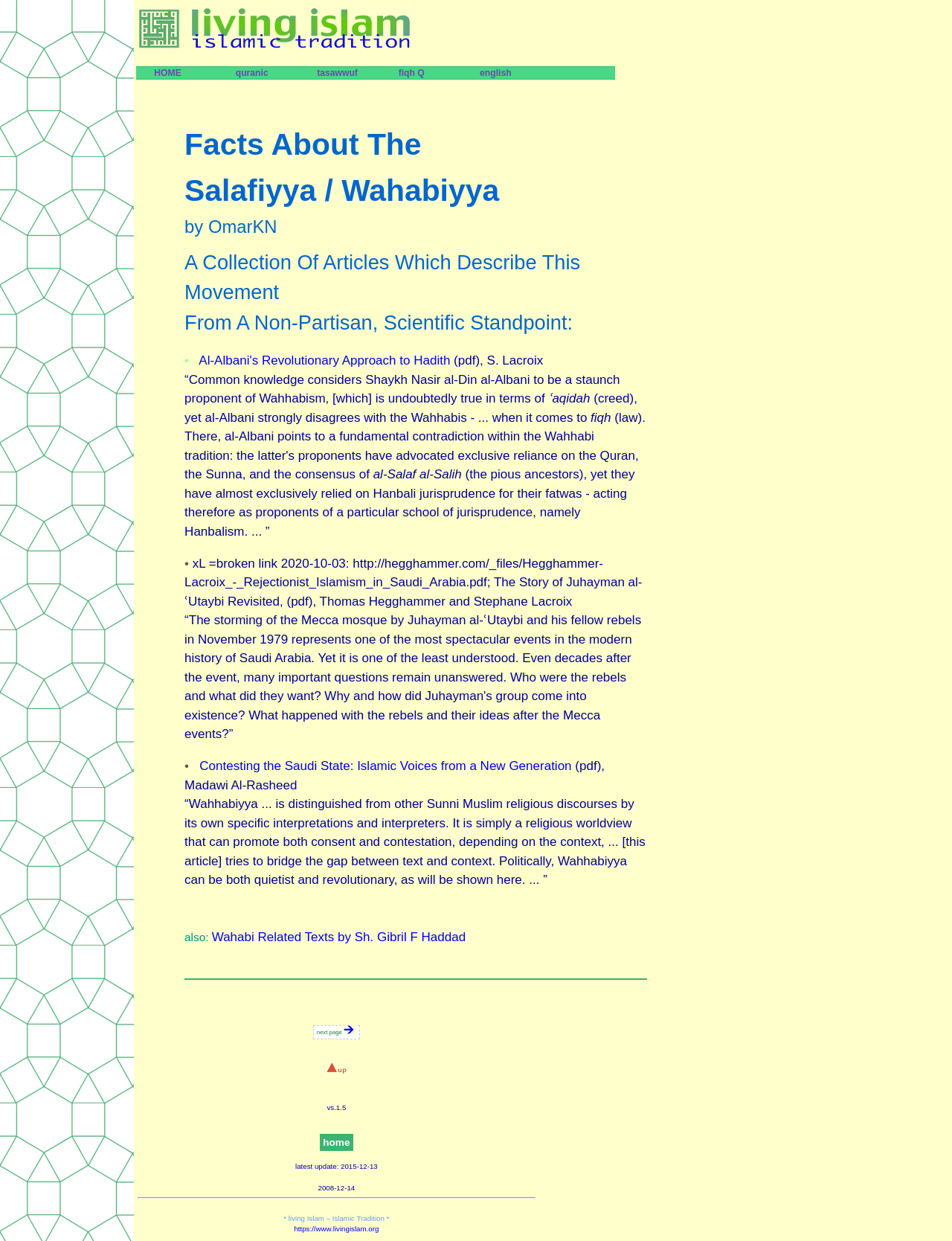What is the topic of the article 'Al-Albani's Revolutionary Approach to Hadith'?
Look at the image and respond to the question as thoroughly as possible.

The article 'Al-Albani's Revolutionary Approach to Hadith' is about Hadith, so the answer is Hadith.